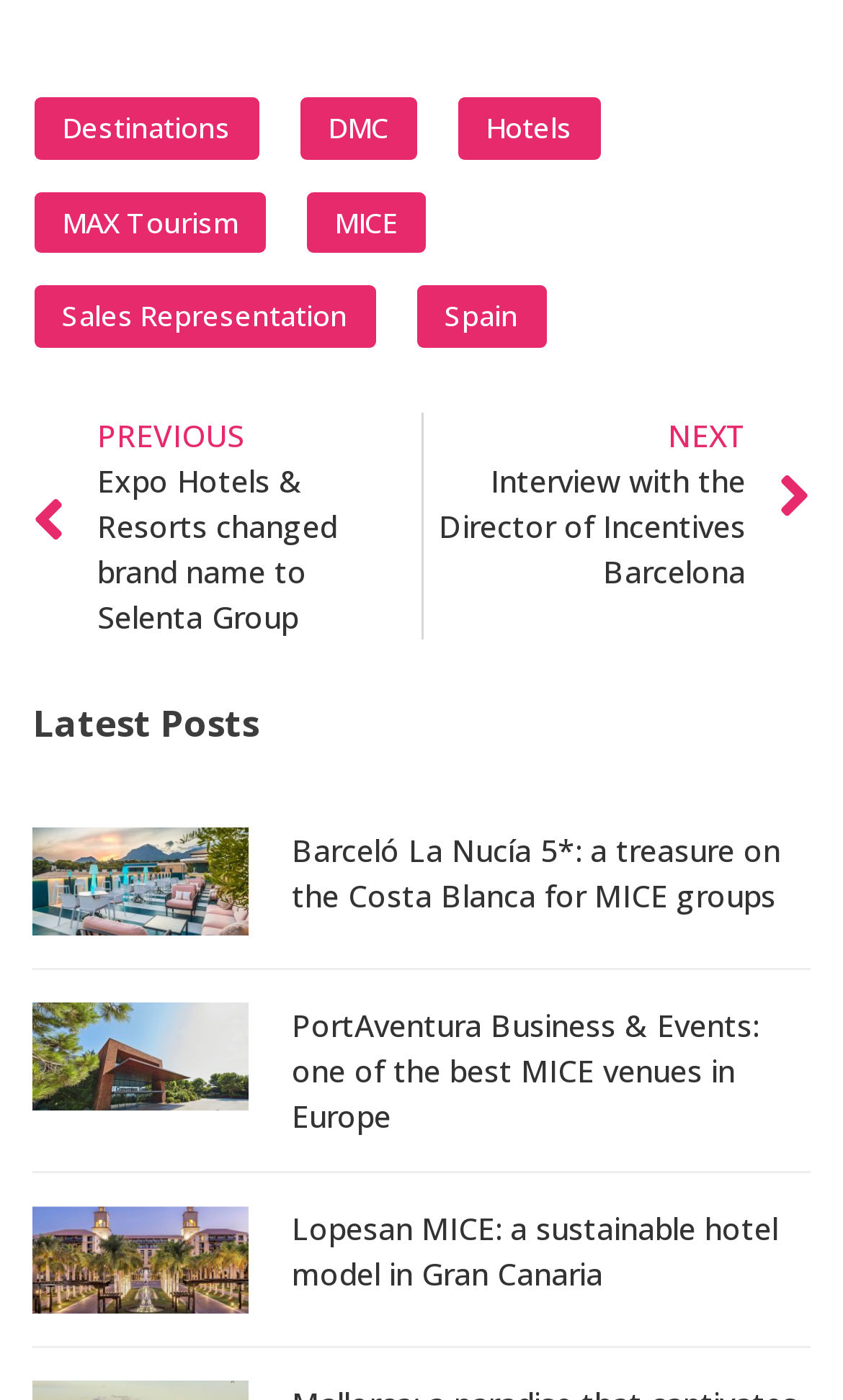Please find and report the bounding box coordinates of the element to click in order to perform the following action: "Click on Destinations". The coordinates should be expressed as four float numbers between 0 and 1, in the format [left, top, right, bottom].

[0.04, 0.07, 0.306, 0.114]